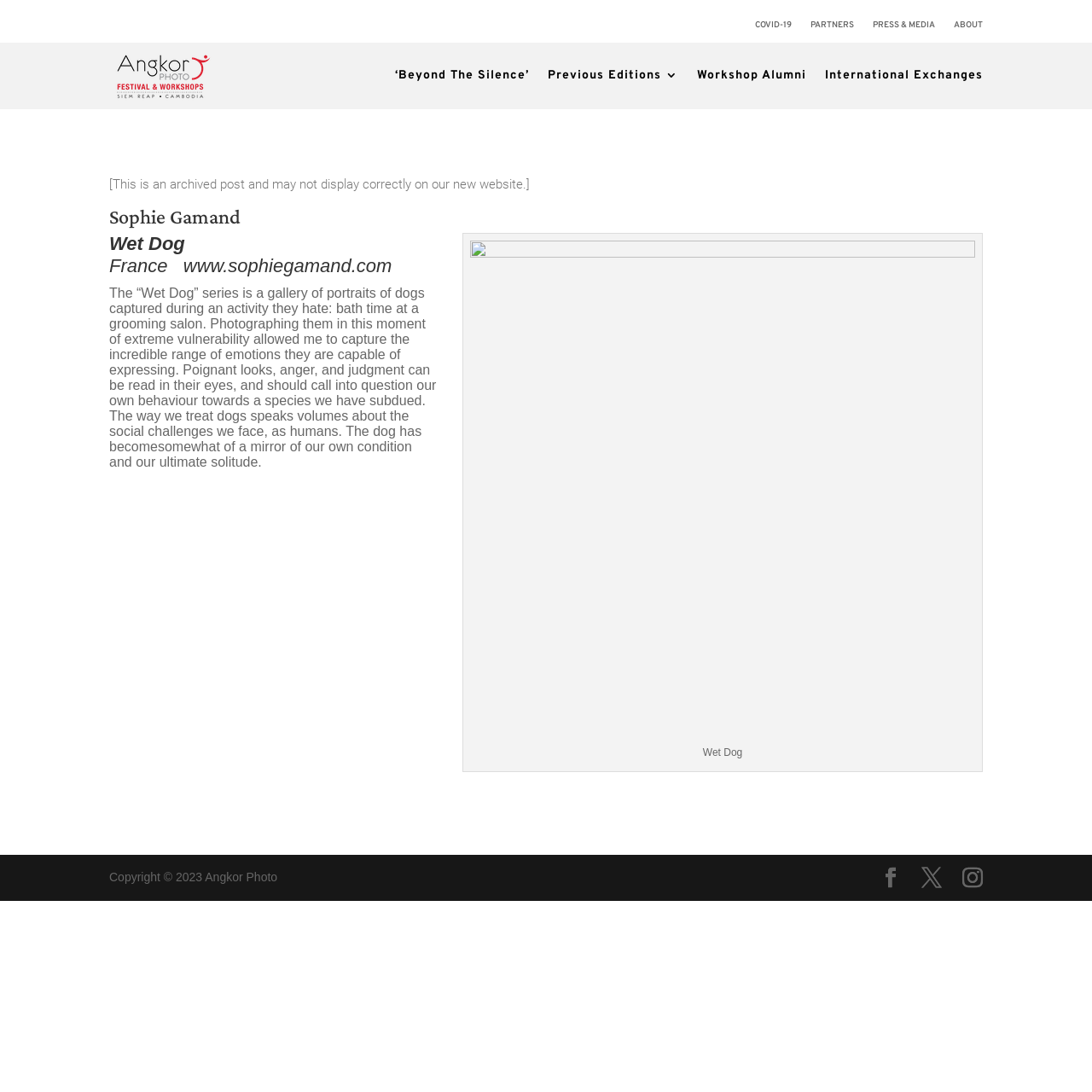Determine the bounding box coordinates for the area that should be clicked to carry out the following instruction: "Click on COVID-19".

[0.691, 0.018, 0.725, 0.052]